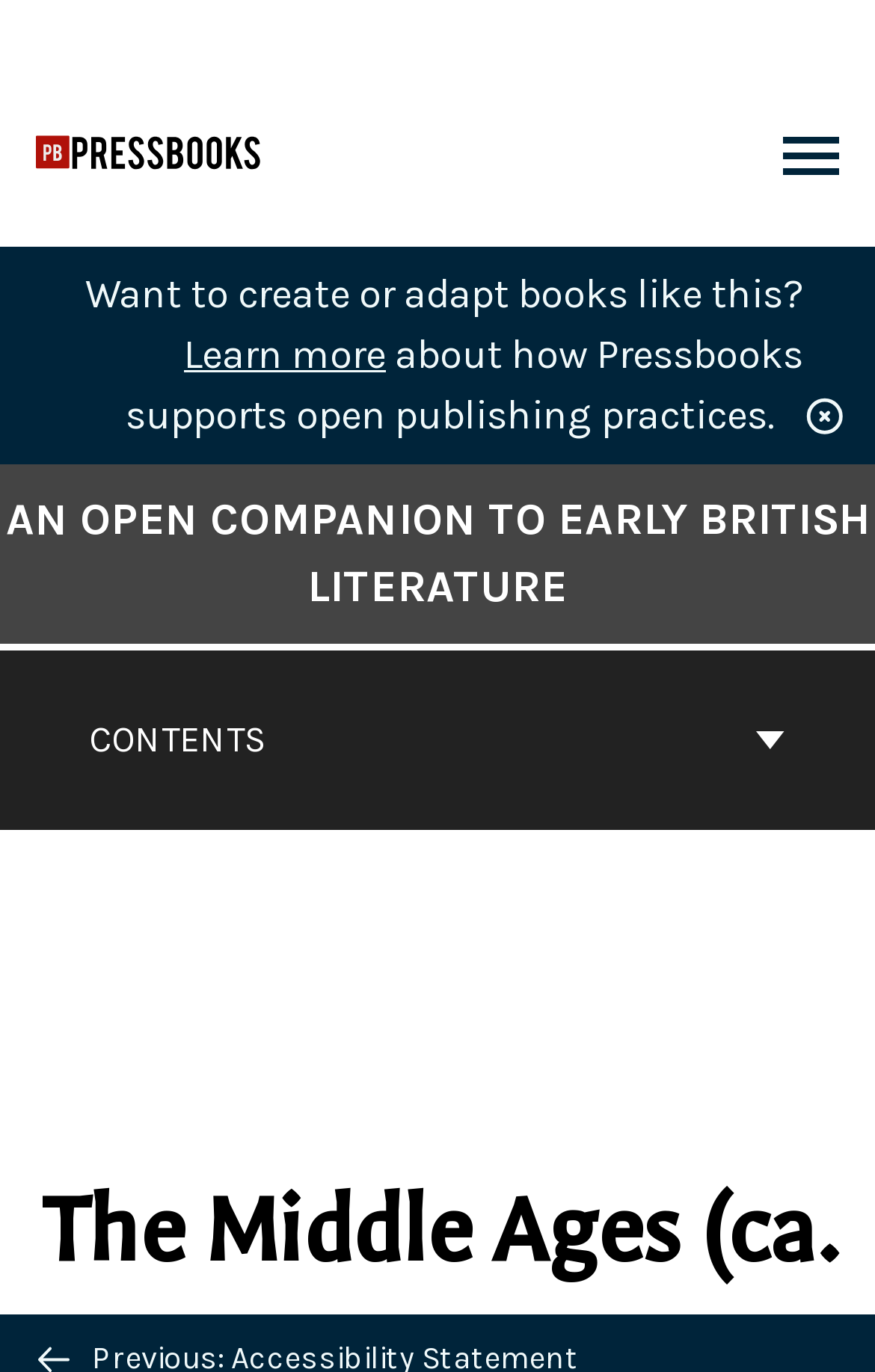Answer the following in one word or a short phrase: 
How many main sections are there in the book contents navigation?

One